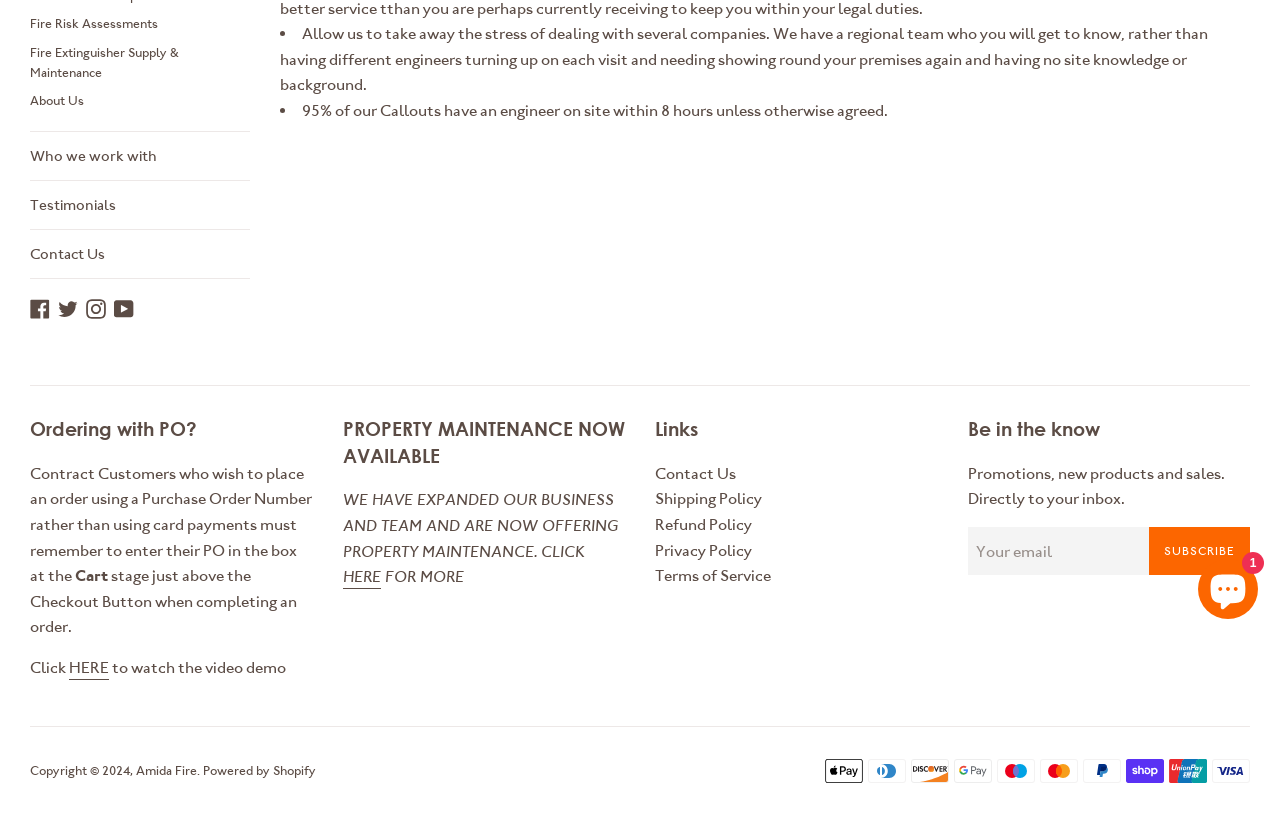Give the bounding box coordinates for the element described by: "Testimonials".

[0.023, 0.222, 0.195, 0.281]